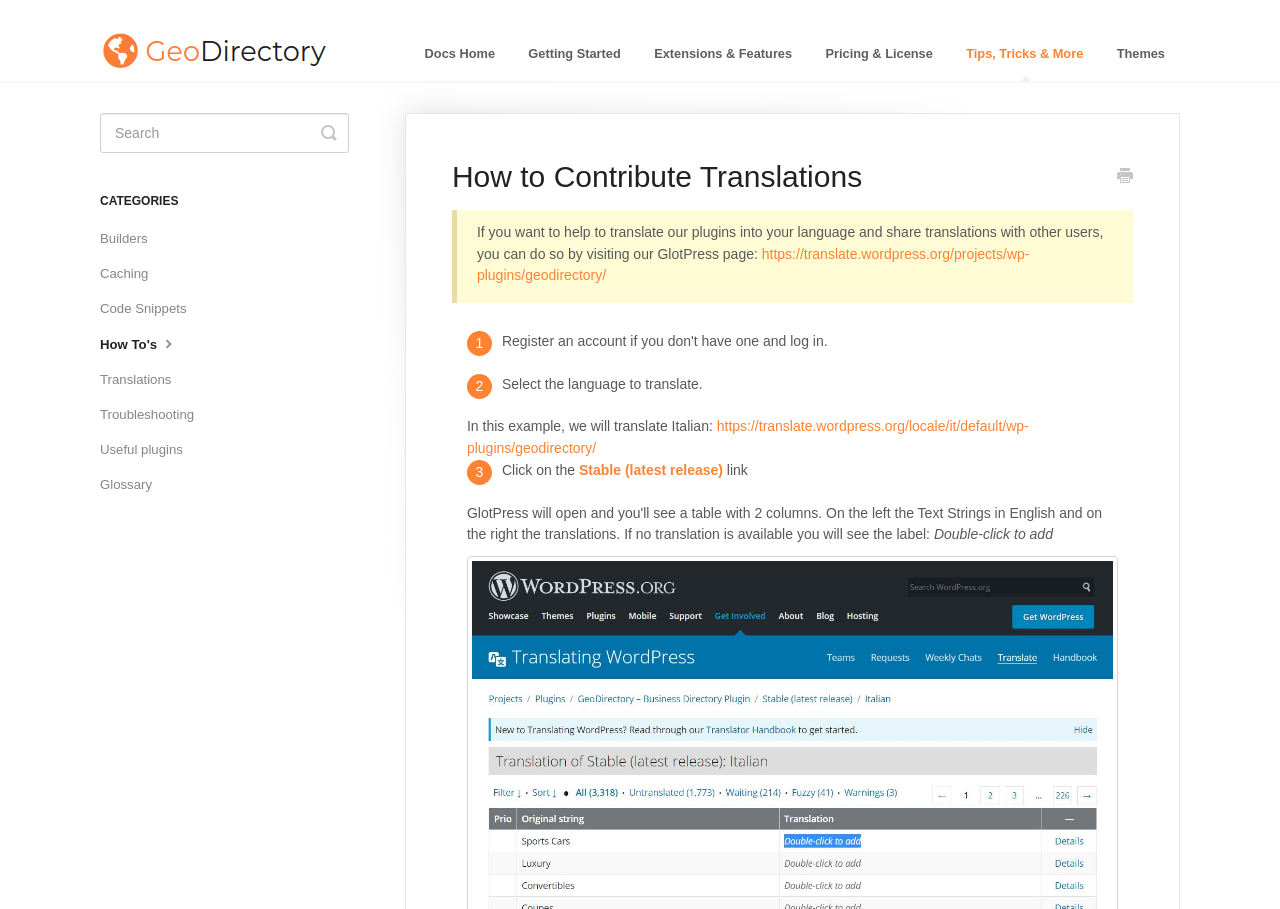Please determine the bounding box coordinates of the element's region to click in order to carry out the following instruction: "Translate plugins into your language". The coordinates should be four float numbers between 0 and 1, i.e., [left, top, right, bottom].

[0.373, 0.27, 0.804, 0.312]